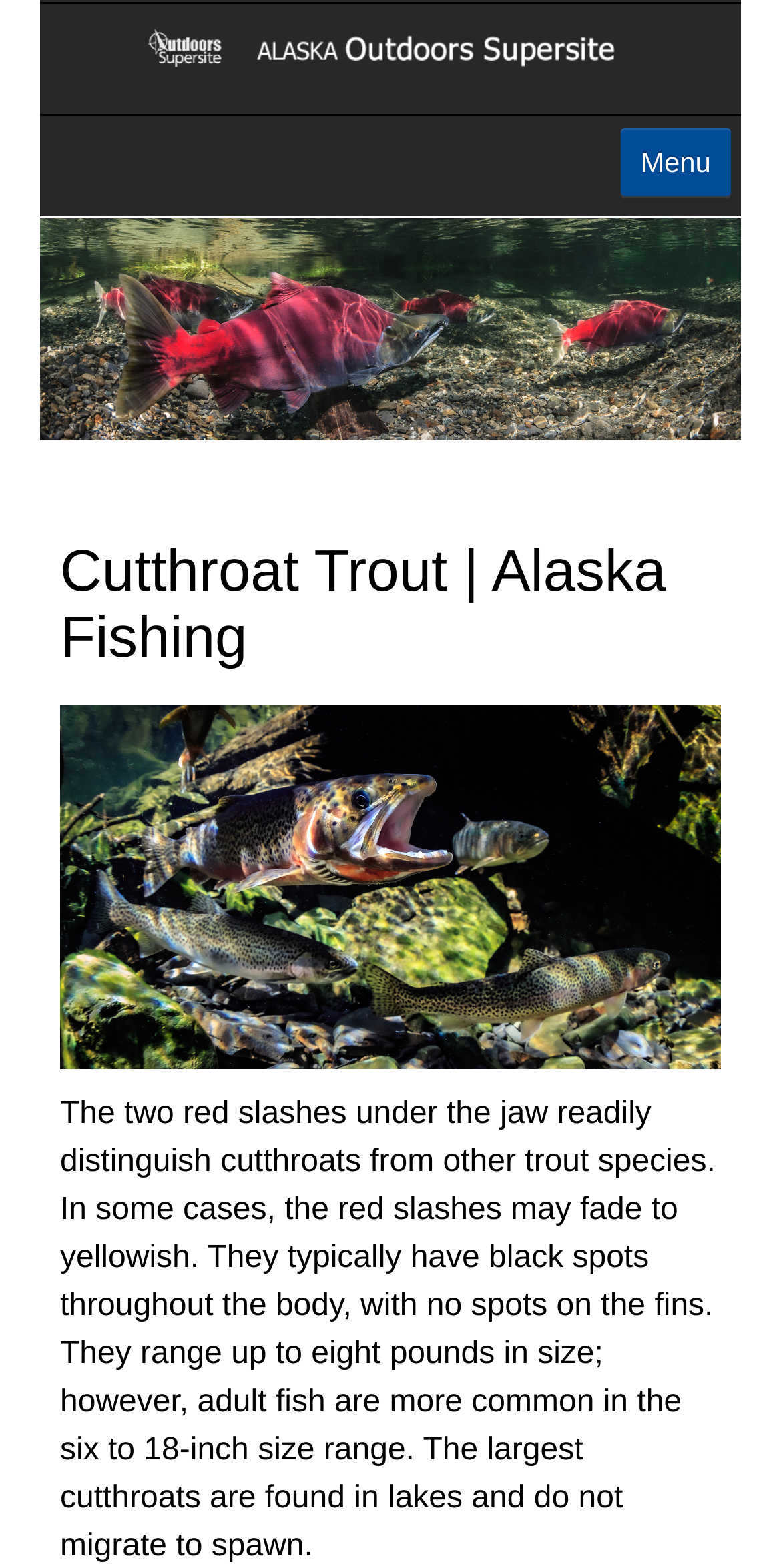Please find and report the bounding box coordinates of the element to click in order to perform the following action: "Explore the University section". The coordinates should be expressed as four float numbers between 0 and 1, in the format [left, top, right, bottom].

[0.051, 0.566, 0.949, 0.617]